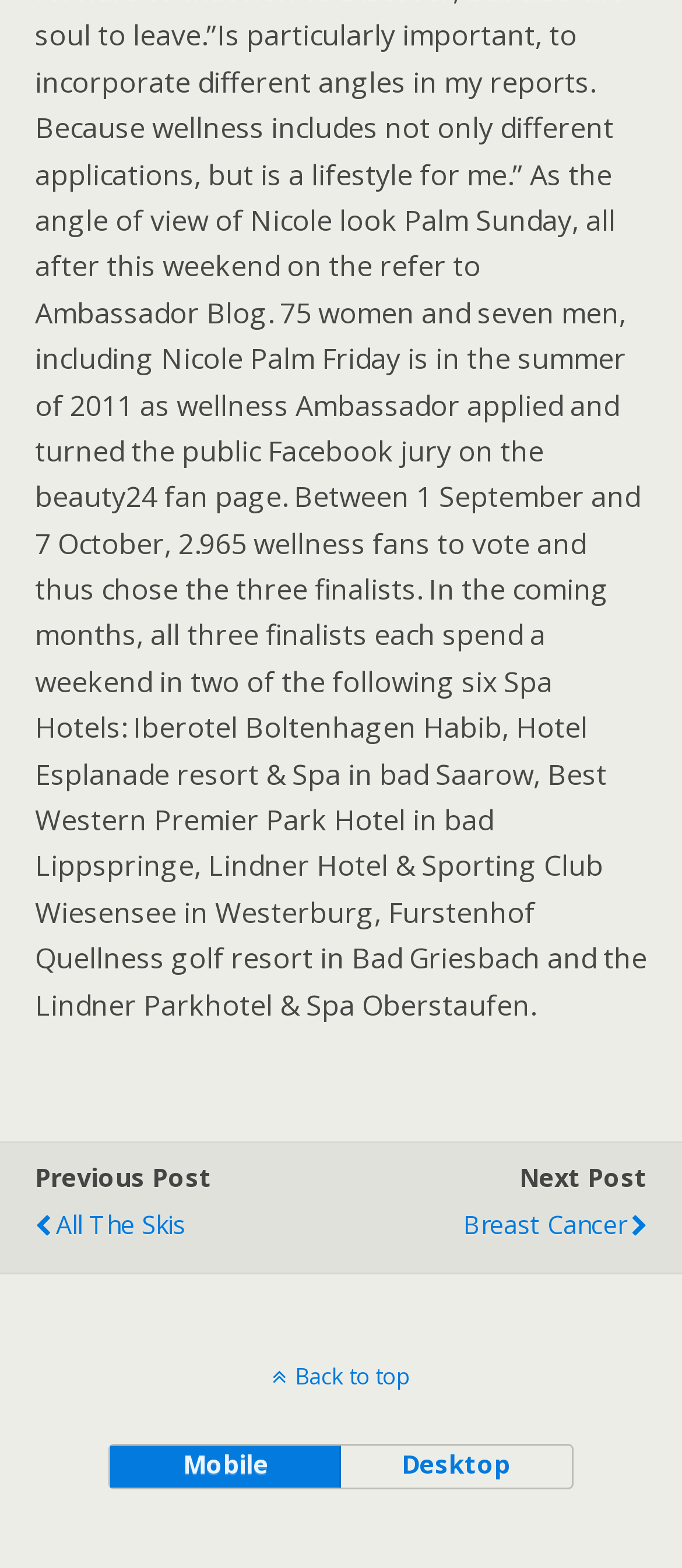What is the previous post?
Answer the question with a detailed and thorough explanation.

I found the 'Previous Post' text on the webpage, and next to it, there is a link with the text 'All The Skis', so I assume that 'All The Skis' is the previous post.